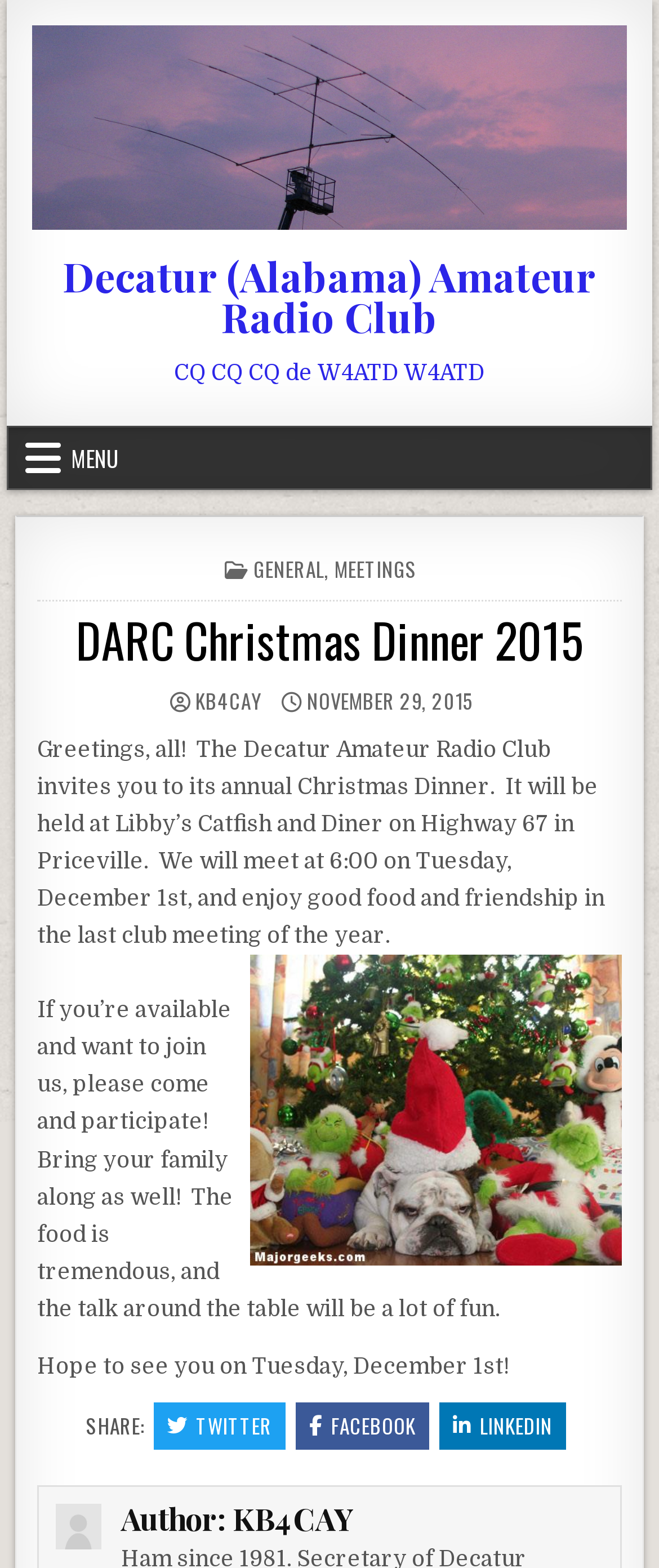Extract the bounding box coordinates for the described element: "Author: KB4CAY". The coordinates should be represented as four float numbers between 0 and 1: [left, top, right, bottom].

[0.296, 0.437, 0.394, 0.455]